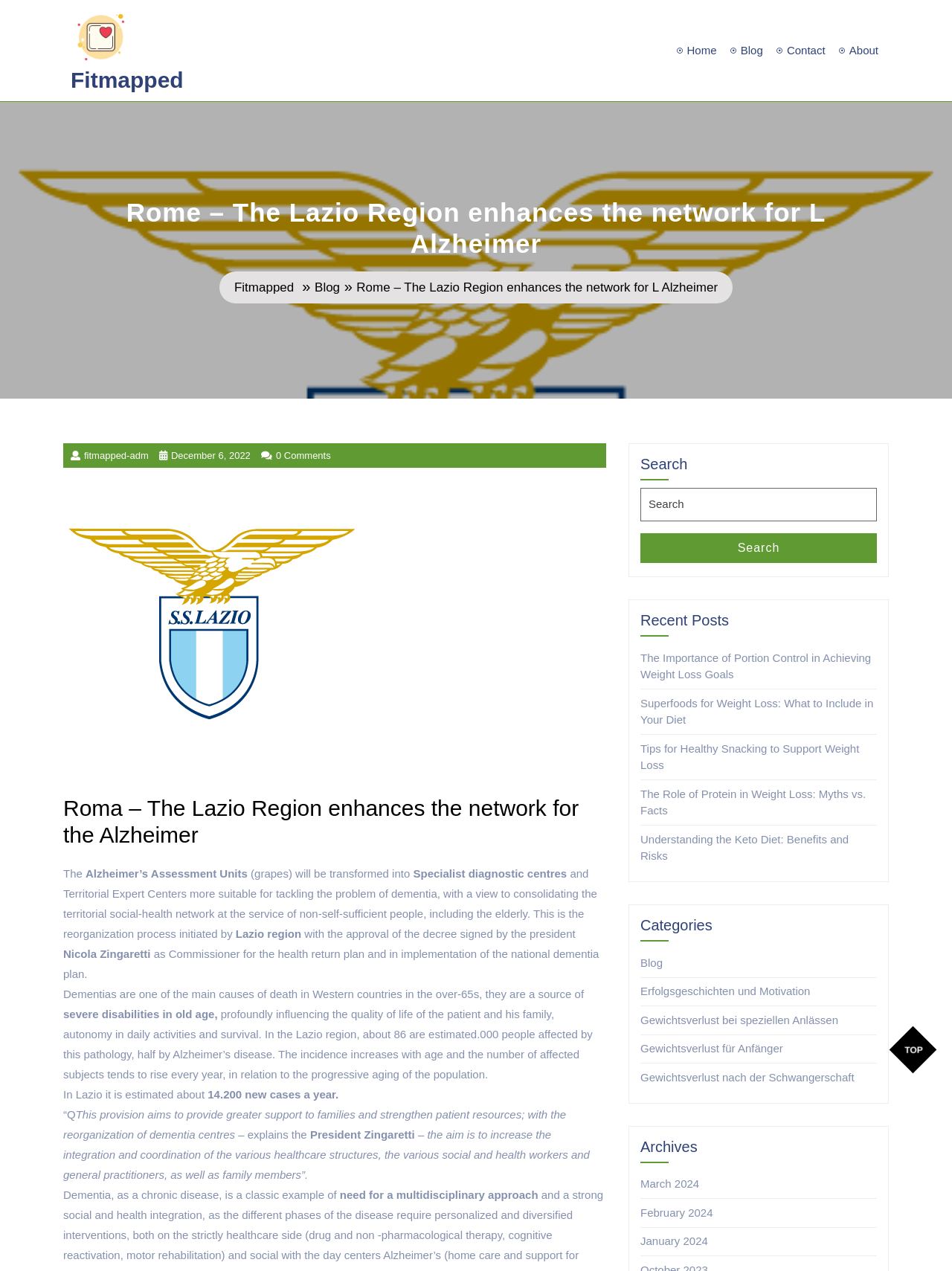Determine the bounding box coordinates of the clickable region to follow the instruction: "Search for something".

[0.673, 0.384, 0.921, 0.41]